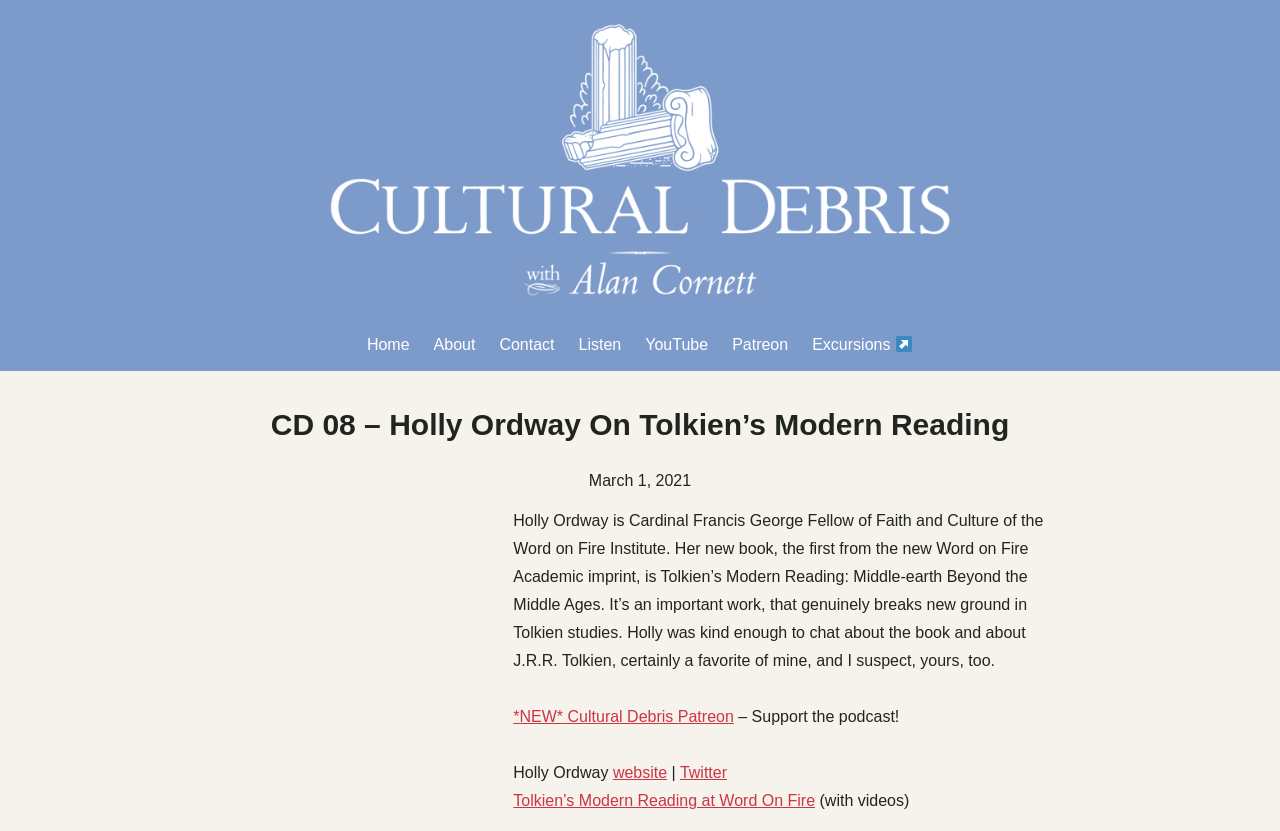Determine the bounding box coordinates of the clickable element to complete this instruction: "Go to Home page". Provide the coordinates in the format of four float numbers between 0 and 1, [left, top, right, bottom].

[0.287, 0.398, 0.32, 0.432]